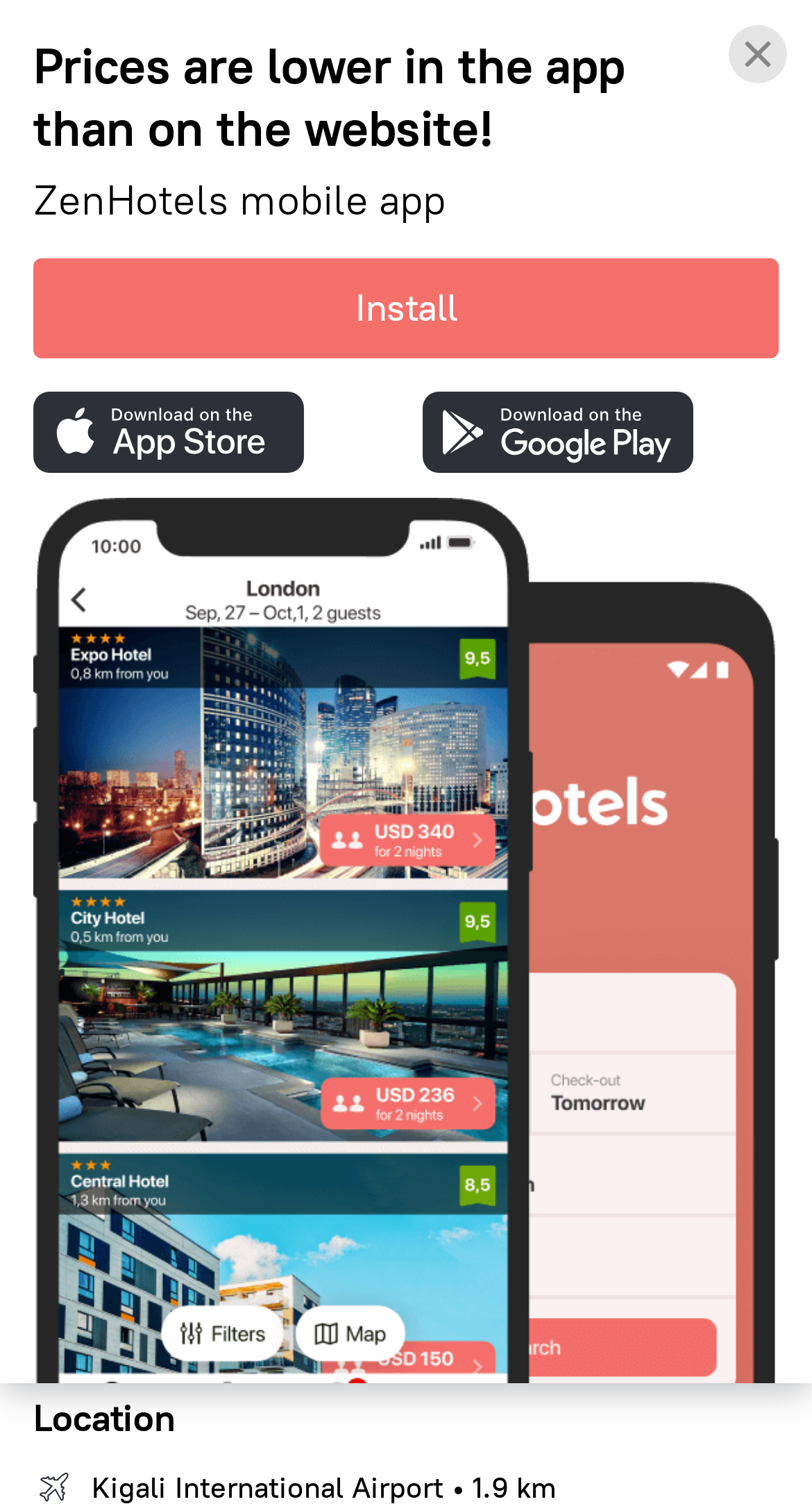Locate the bounding box coordinates of the clickable region to complete the following instruction: "Follow KTH on Facebook."

None